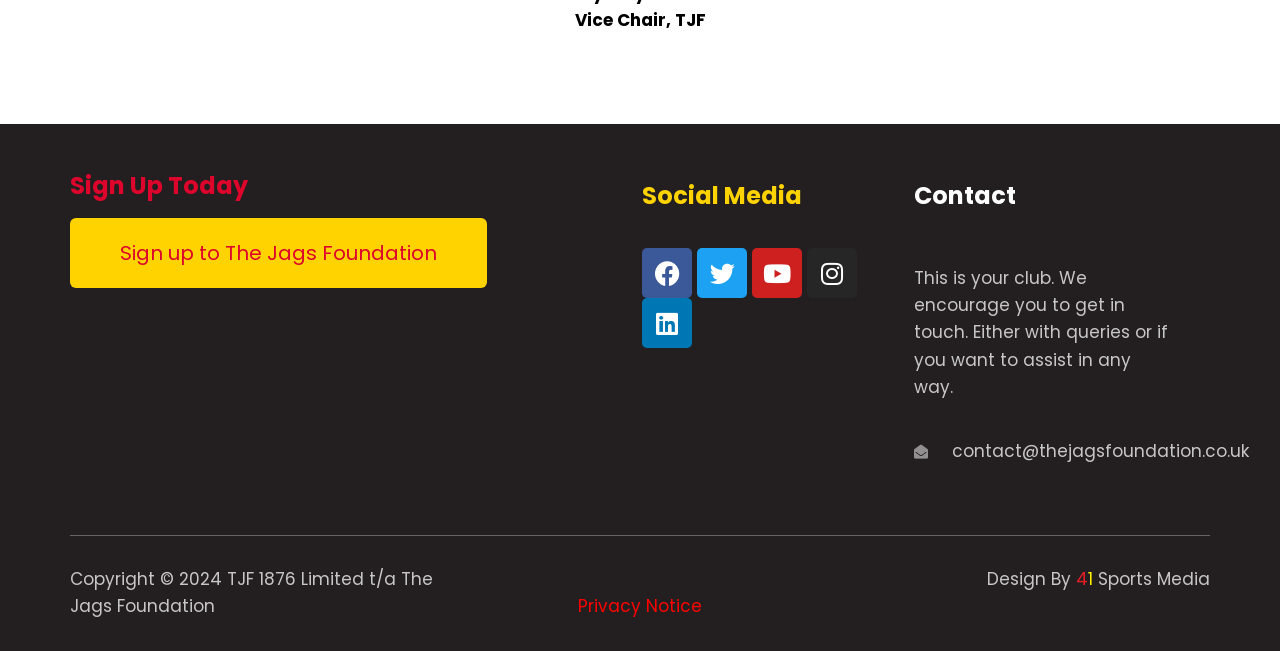Identify the bounding box coordinates for the UI element described as follows: "Privacy Notice". Ensure the coordinates are four float numbers between 0 and 1, formatted as [left, top, right, bottom].

[0.452, 0.913, 0.548, 0.95]